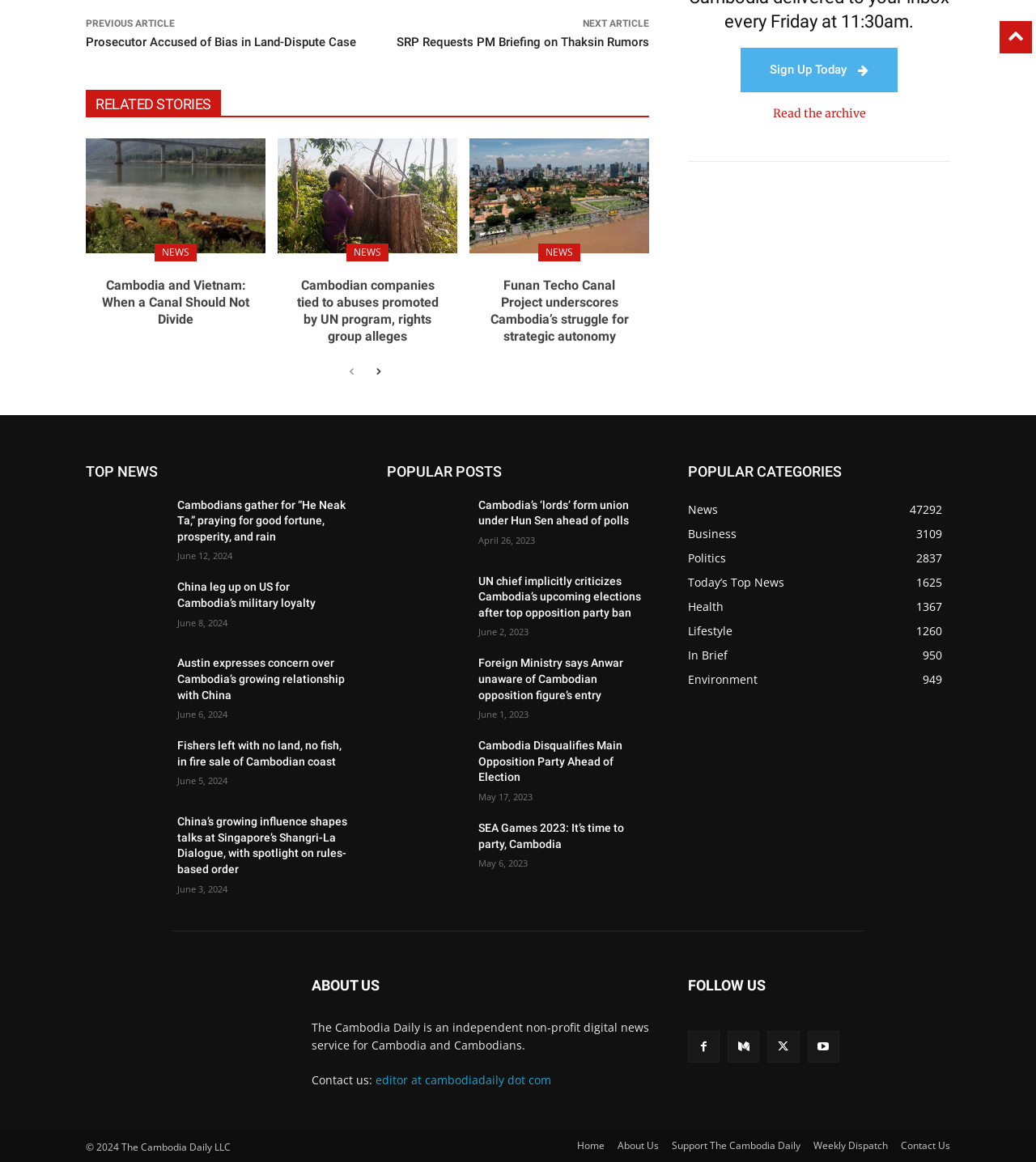What is the purpose of the 'Sign Up Today' button?
Provide a detailed and well-explained answer to the question.

The 'Sign Up Today' button is likely used to encourage users to sign up for a newsletter or service, possibly to receive updates or access exclusive content.